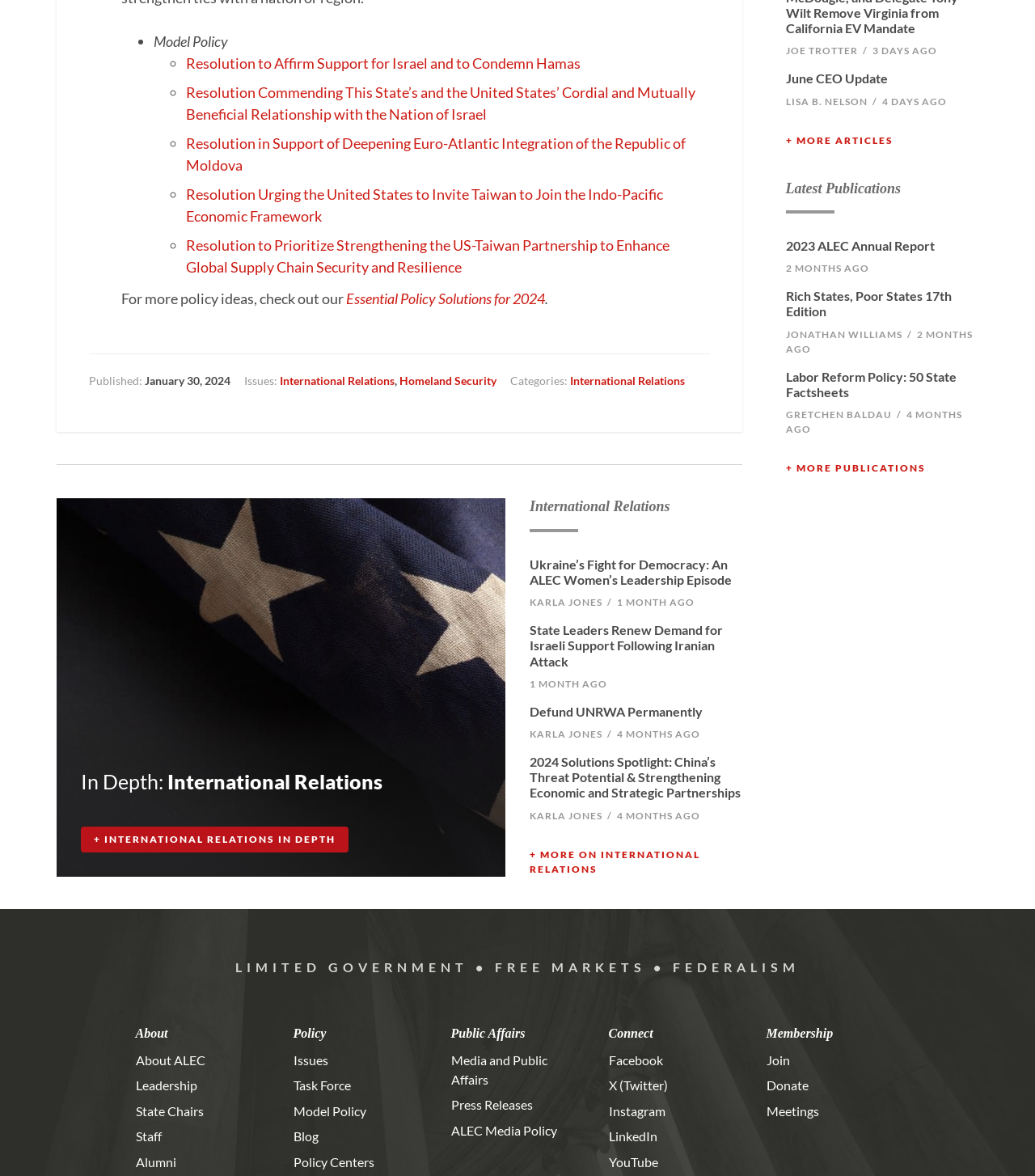What is the category of the 'Resolution to Prioritize Strengthening the US-Taiwan Partnership' link?
Can you offer a detailed and complete answer to this question?

The 'Resolution to Prioritize Strengthening the US-Taiwan Partnership' link is categorized under 'International Relations' because it is listed under the 'International Relations' heading, and its content is related to international relations.